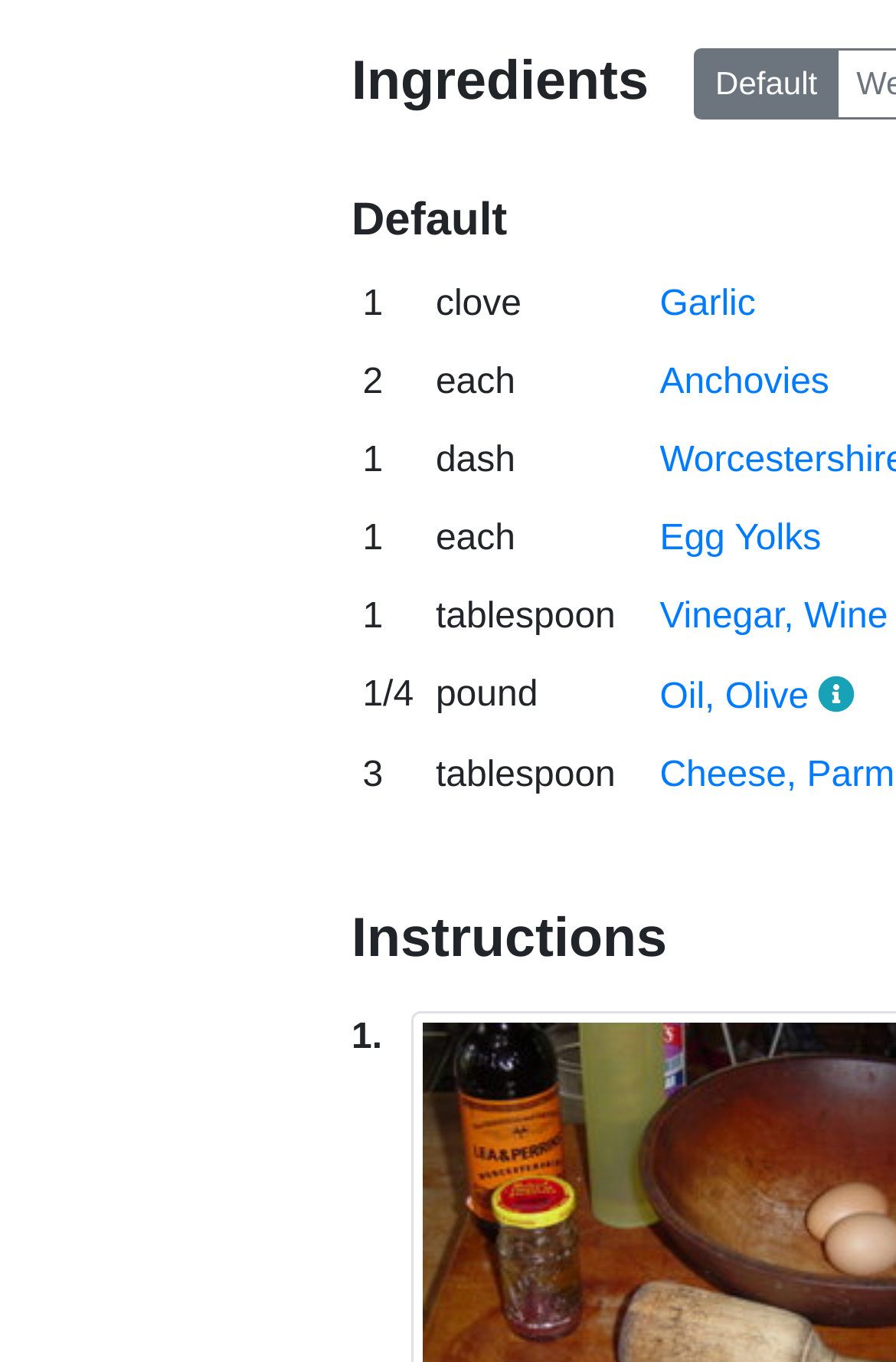Using the given description, provide the bounding box coordinates formatted as (top-left x, top-left y, bottom-right x, bottom-right y), with all values being floating point numbers between 0 and 1. Description: Oil, Olive

[0.736, 0.497, 0.903, 0.526]